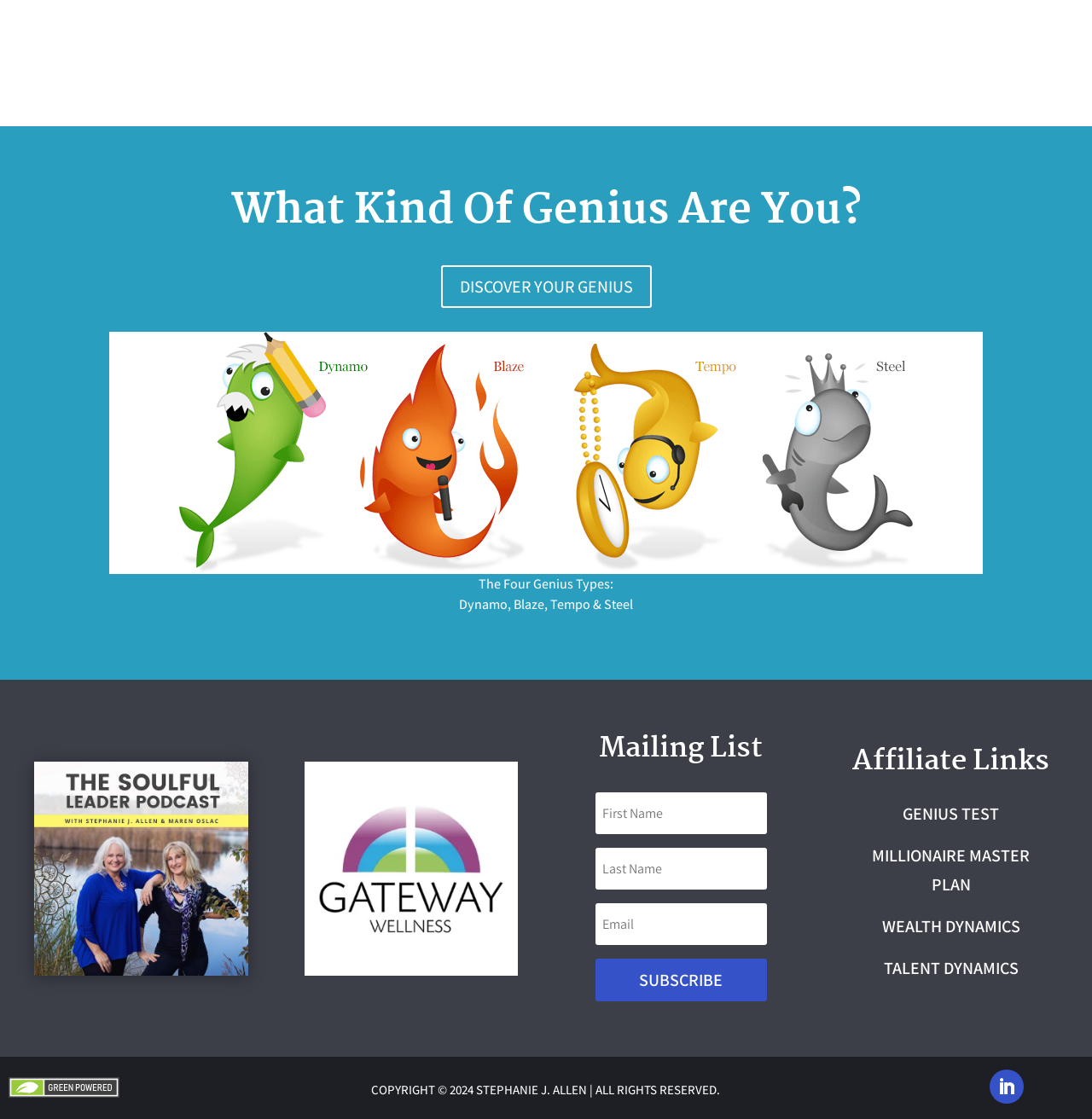Give a one-word or short-phrase answer to the following question: 
What is the purpose of the link 'DISCOVER YOUR GENIUS 5'?

To discover one's genius